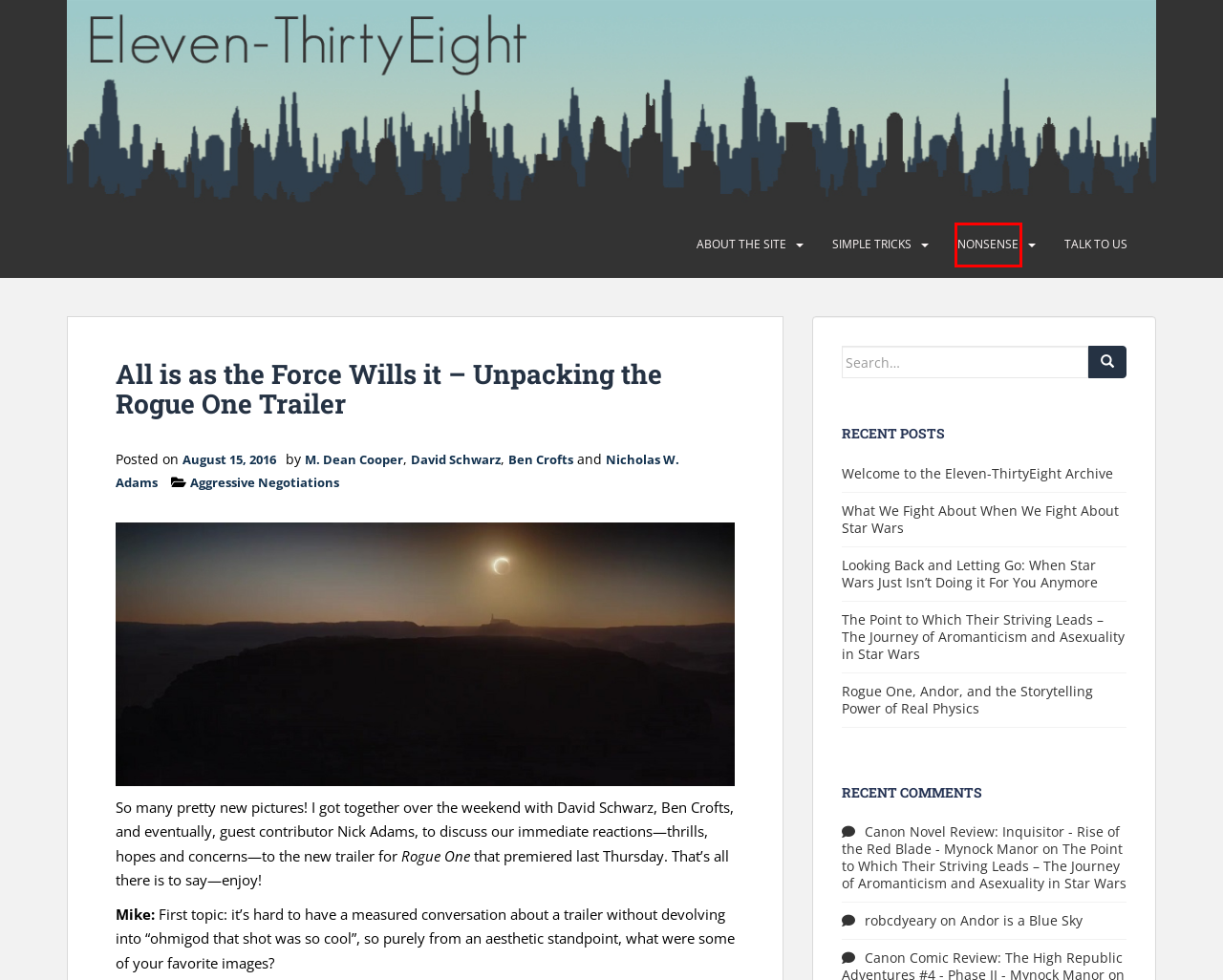Observe the provided screenshot of a webpage that has a red rectangle bounding box. Determine the webpage description that best matches the new webpage after clicking the element inside the red bounding box. Here are the candidates:
A. Canon Novel Review: Inquisitor - Rise of the Red Blade - Mynock Manor
B. Aggressive Negotiations – Eleven-ThirtyEight
C. Talk to Us – Eleven-ThirtyEight
D. Eleven-ThirtyEight – Rational, informed voices. No sacred shaaks.
E. Andor is a Blue Sky – Eleven-ThirtyEight
F. What We Fight About When We Fight About Star Wars – Eleven-ThirtyEight
G. M. Dean Cooper – Eleven-ThirtyEight
H. Opinion – Eleven-ThirtyEight

H